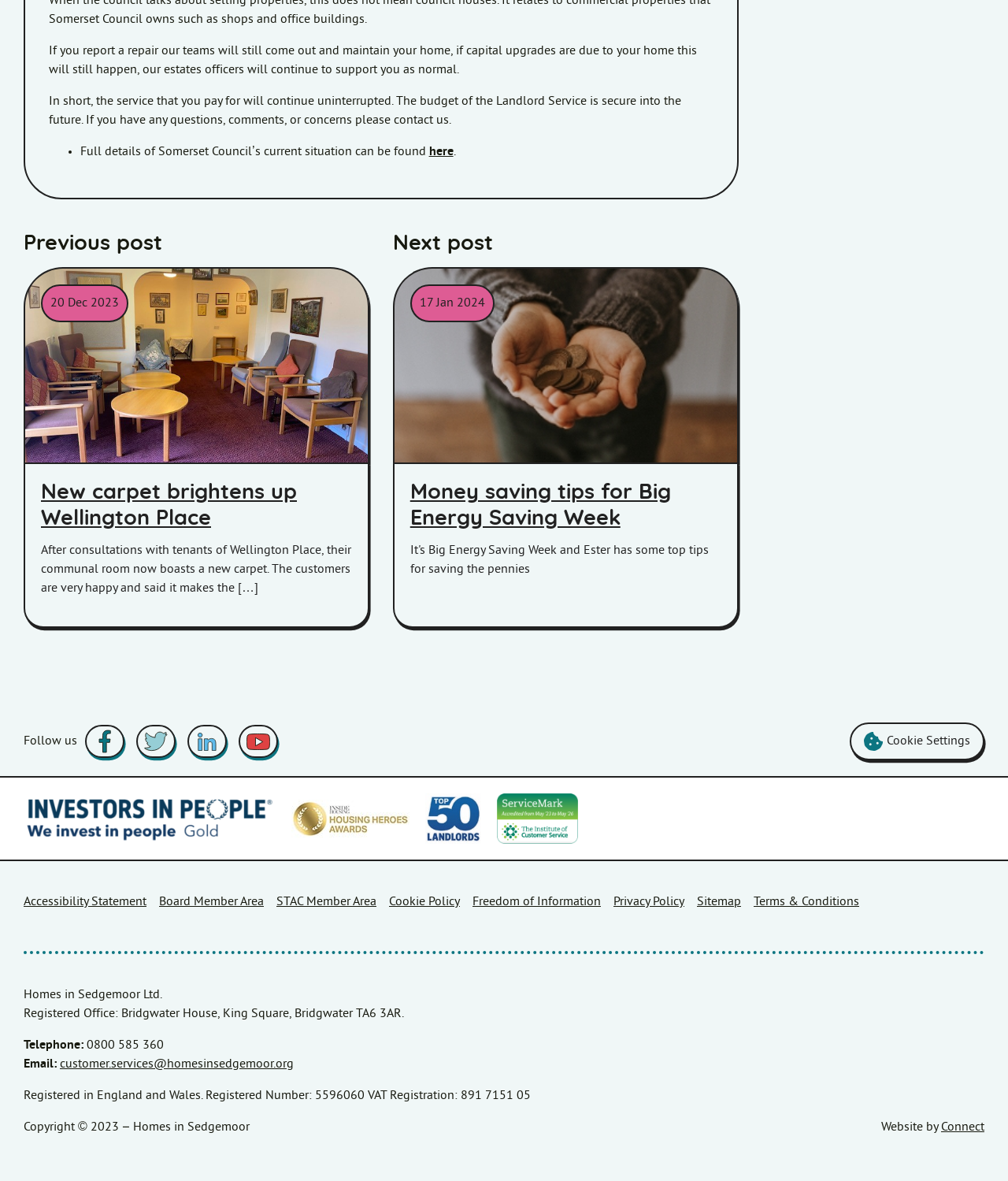Can you determine the bounding box coordinates of the area that needs to be clicked to fulfill the following instruction: "Learn more about Somerset Council’s current situation"?

[0.425, 0.123, 0.45, 0.134]